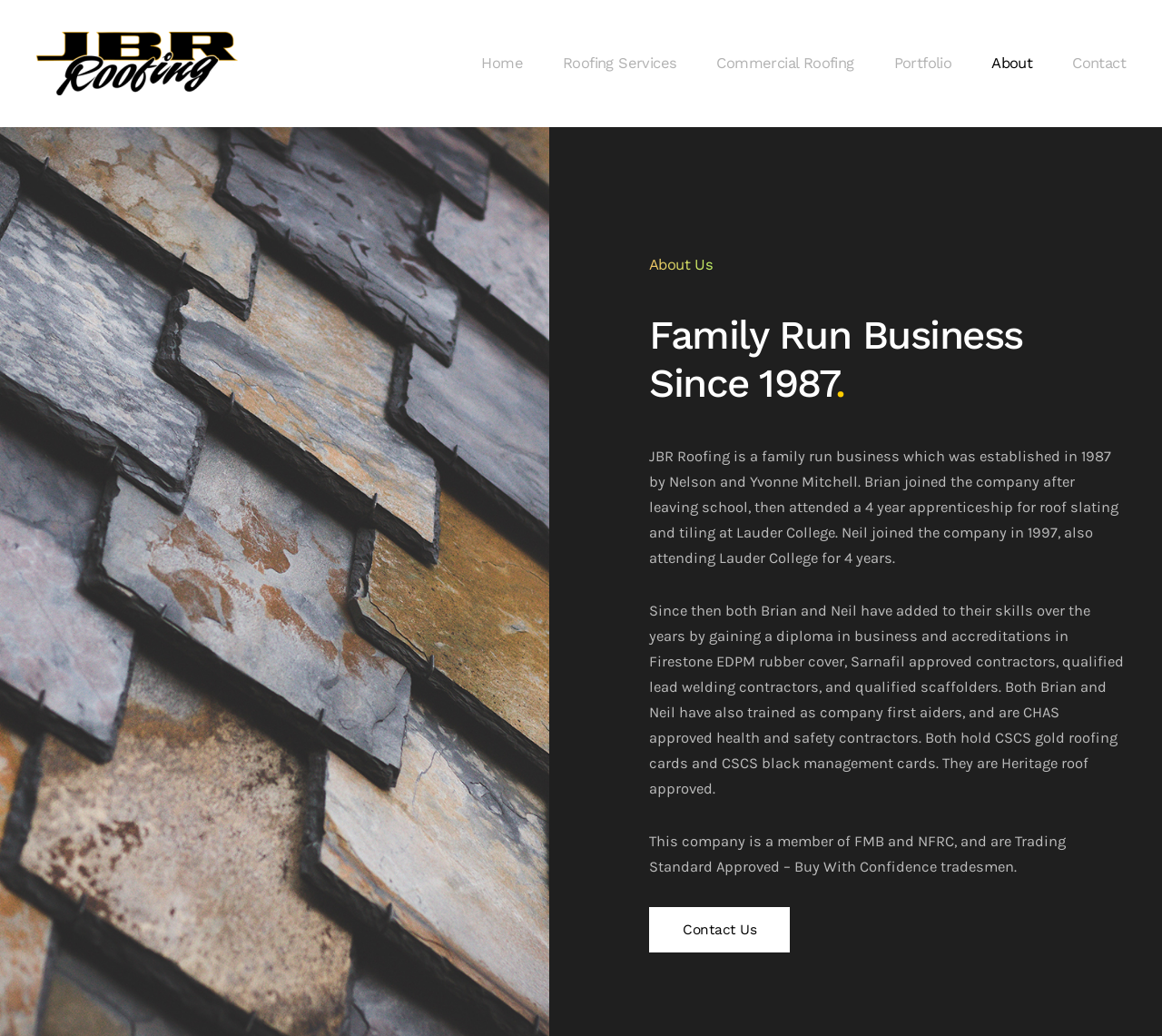What year was JBR Roofing established?
Based on the image, give a one-word or short phrase answer.

1987